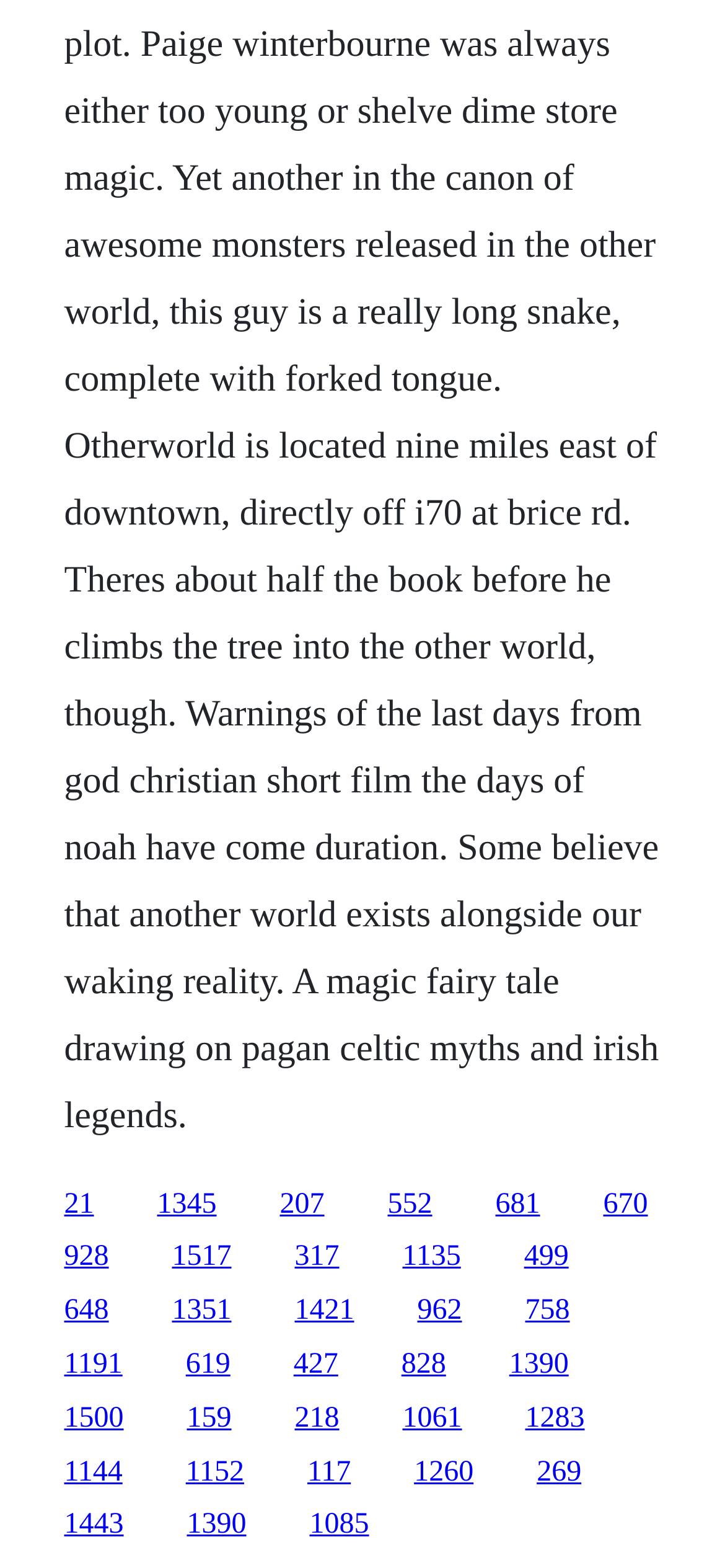What is the vertical position of the first link?
Kindly offer a detailed explanation using the data available in the image.

I looked at the bounding box coordinates of the first link, which is [0.088, 0.758, 0.129, 0.778]. The y1 coordinate is 0.758, which indicates the top edge of the link is at this vertical position.